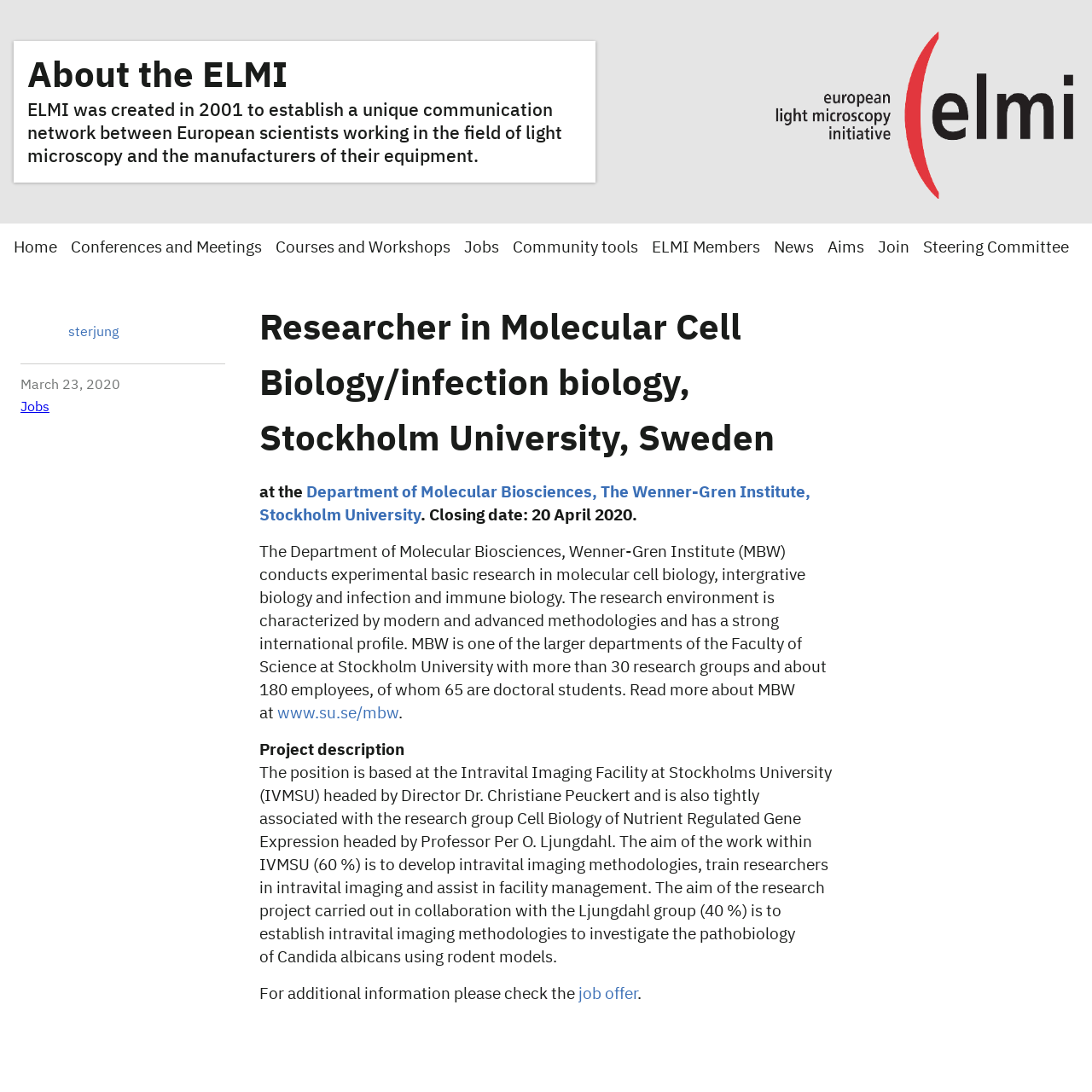Determine the main text heading of the webpage and provide its content.

About the ELMI